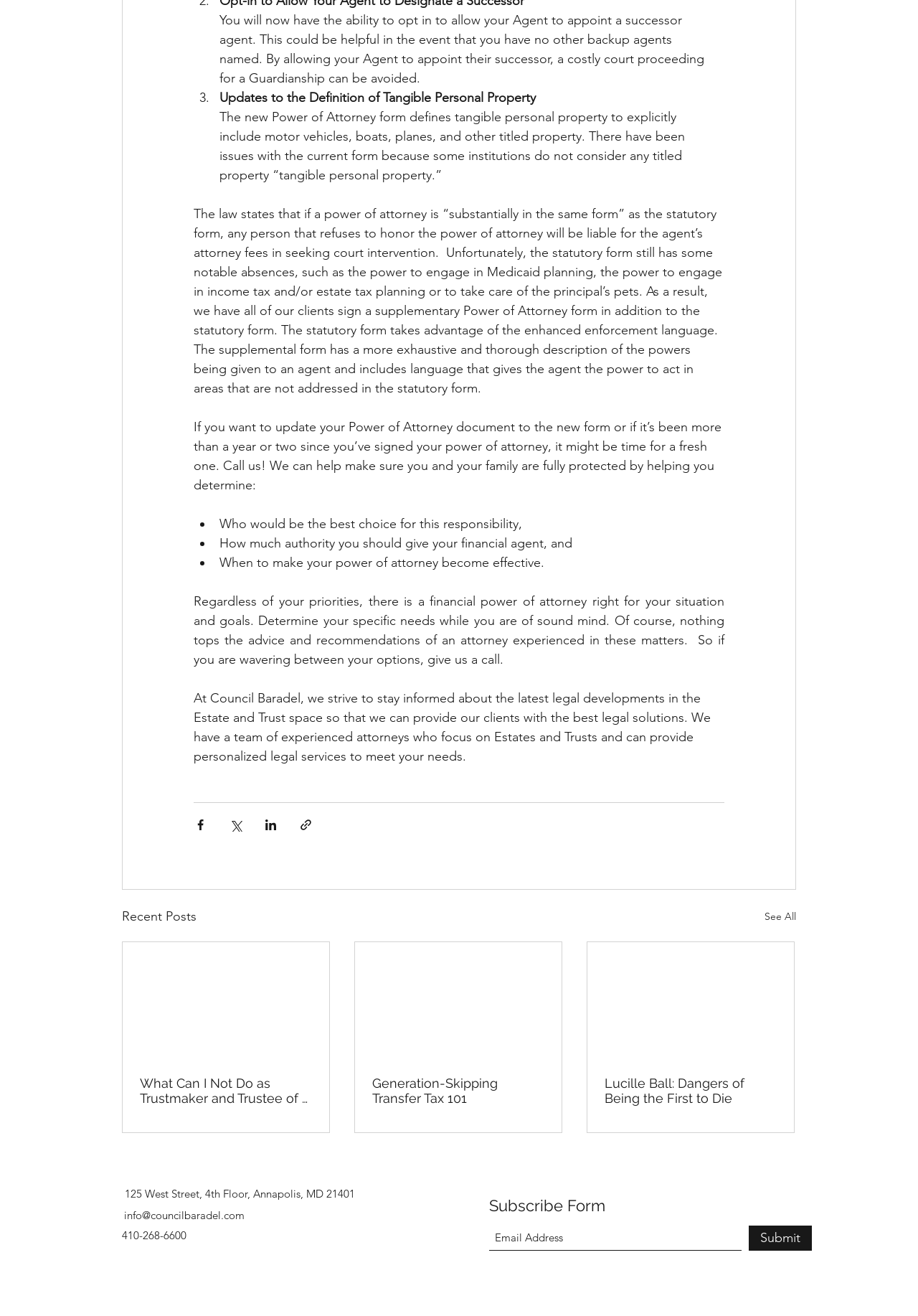Please use the details from the image to answer the following question comprehensively:
What is the purpose of the 'Subscribe Form' section on the webpage?

The 'Subscribe Form' section on the webpage allows users to enter their email address and submit it to receive updates or newsletters from Council Baradel, likely related to Estate and Trust law.